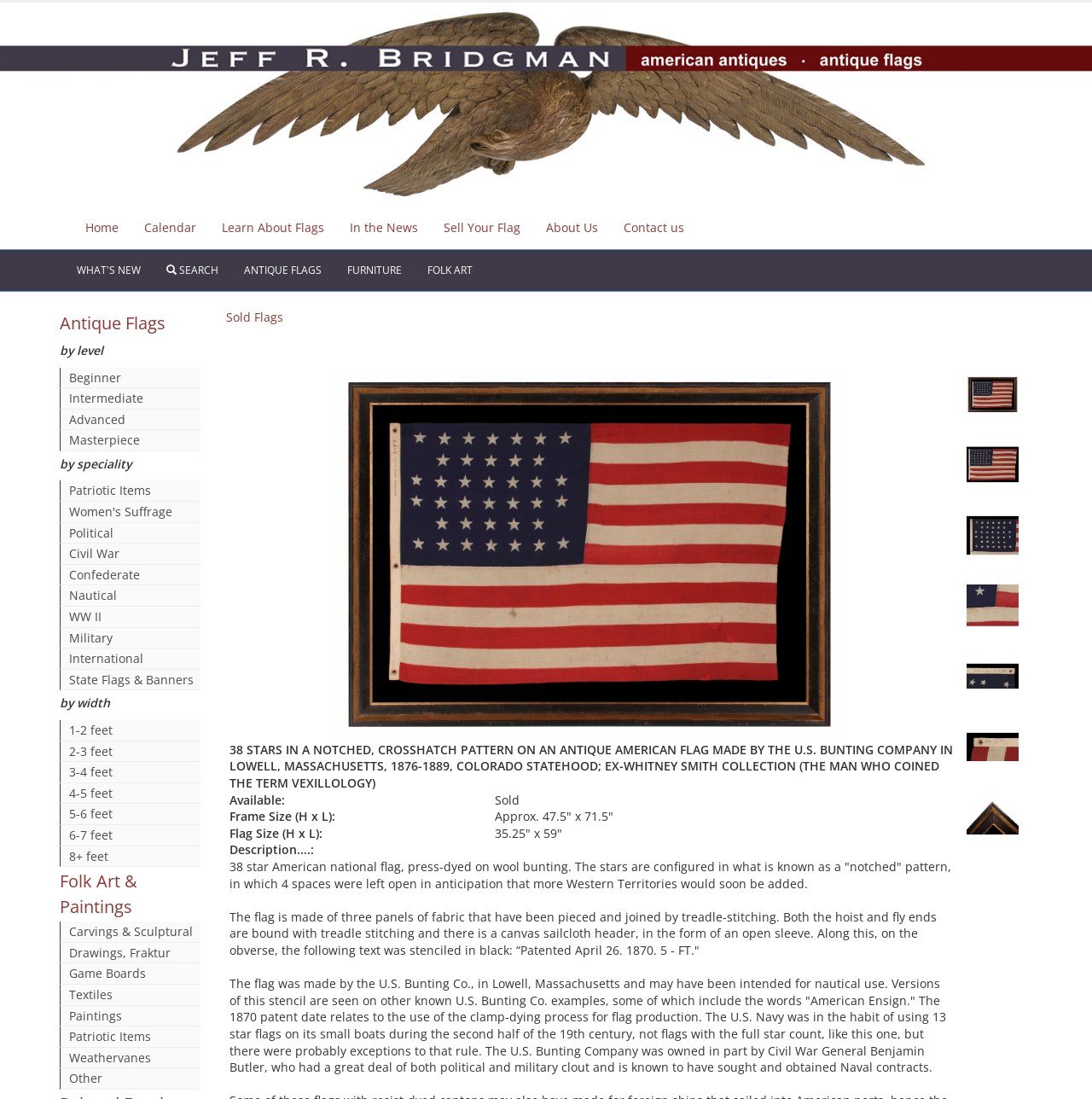Using the information in the image, give a comprehensive answer to the question: 
What is the pattern on the flag described on this page?

The webpage describes the flag as having a notched, crosshatch pattern, which is a unique design feature of this particular flag.